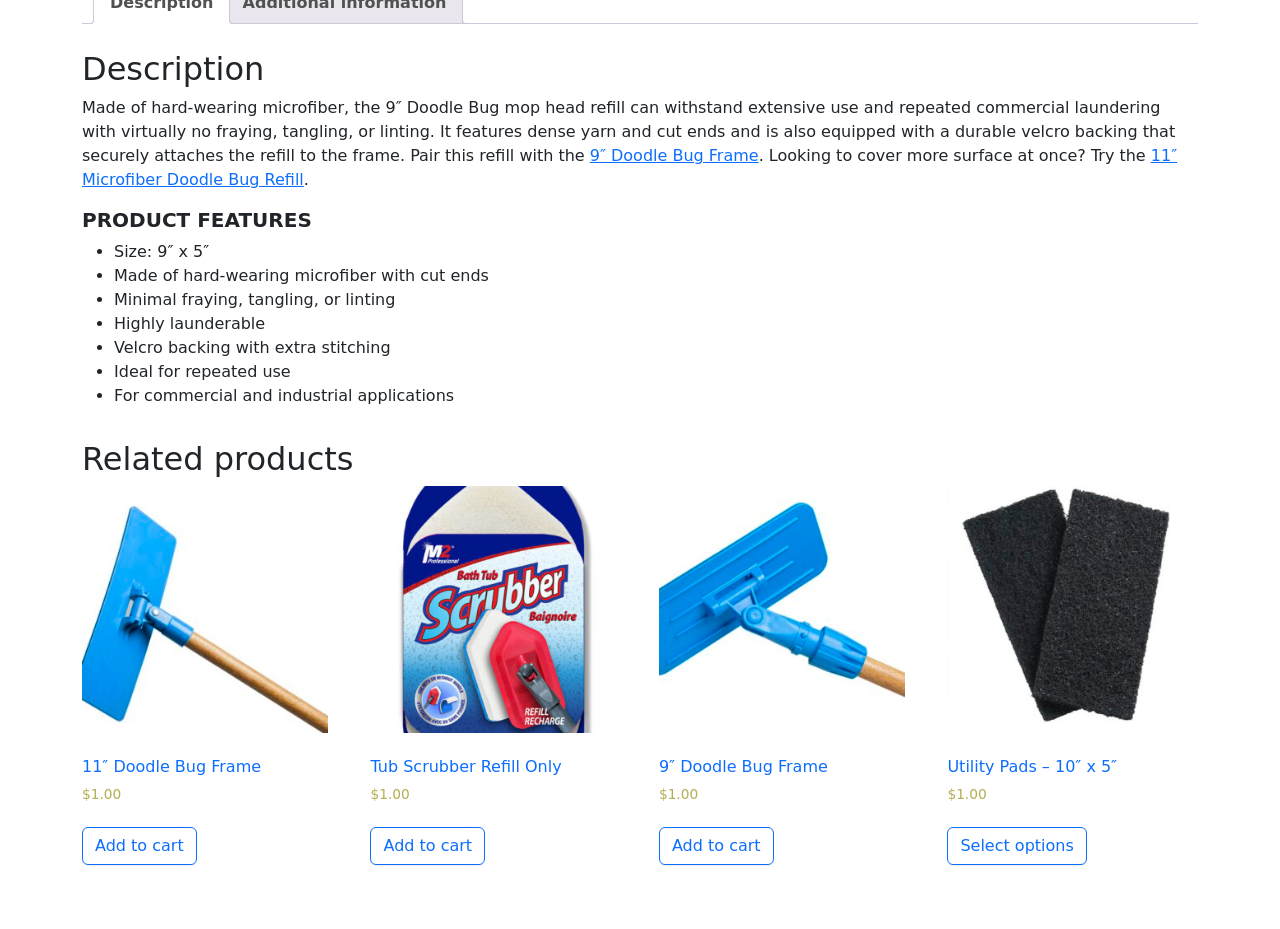Identify the bounding box coordinates for the UI element described as follows: "Video Game Related Posts". Ensure the coordinates are four float numbers between 0 and 1, formatted as [left, top, right, bottom].

None